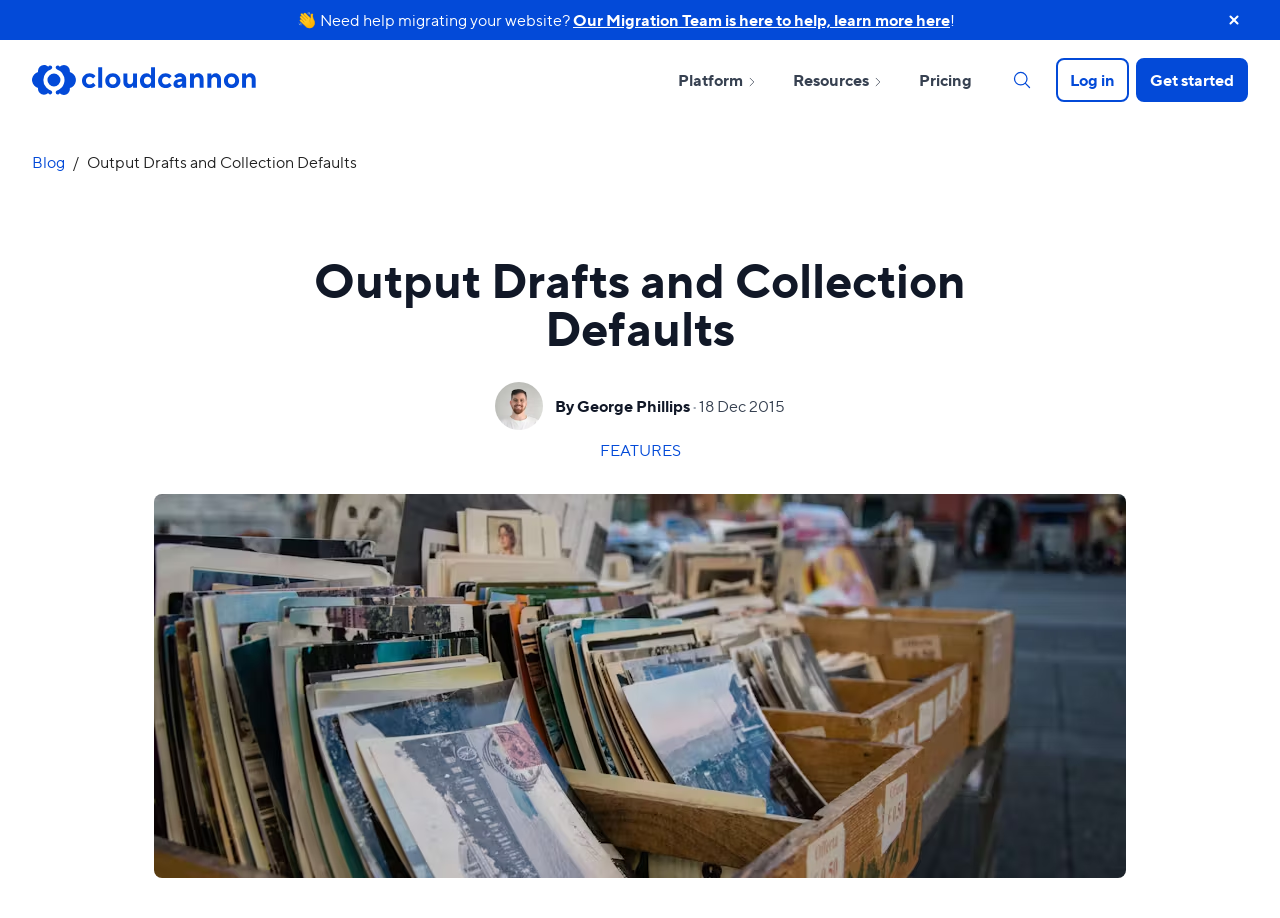Locate the bounding box of the UI element based on this description: "aria-label="Search"". Provide four float numbers between 0 and 1 as [left, top, right, bottom].

[0.781, 0.063, 0.816, 0.111]